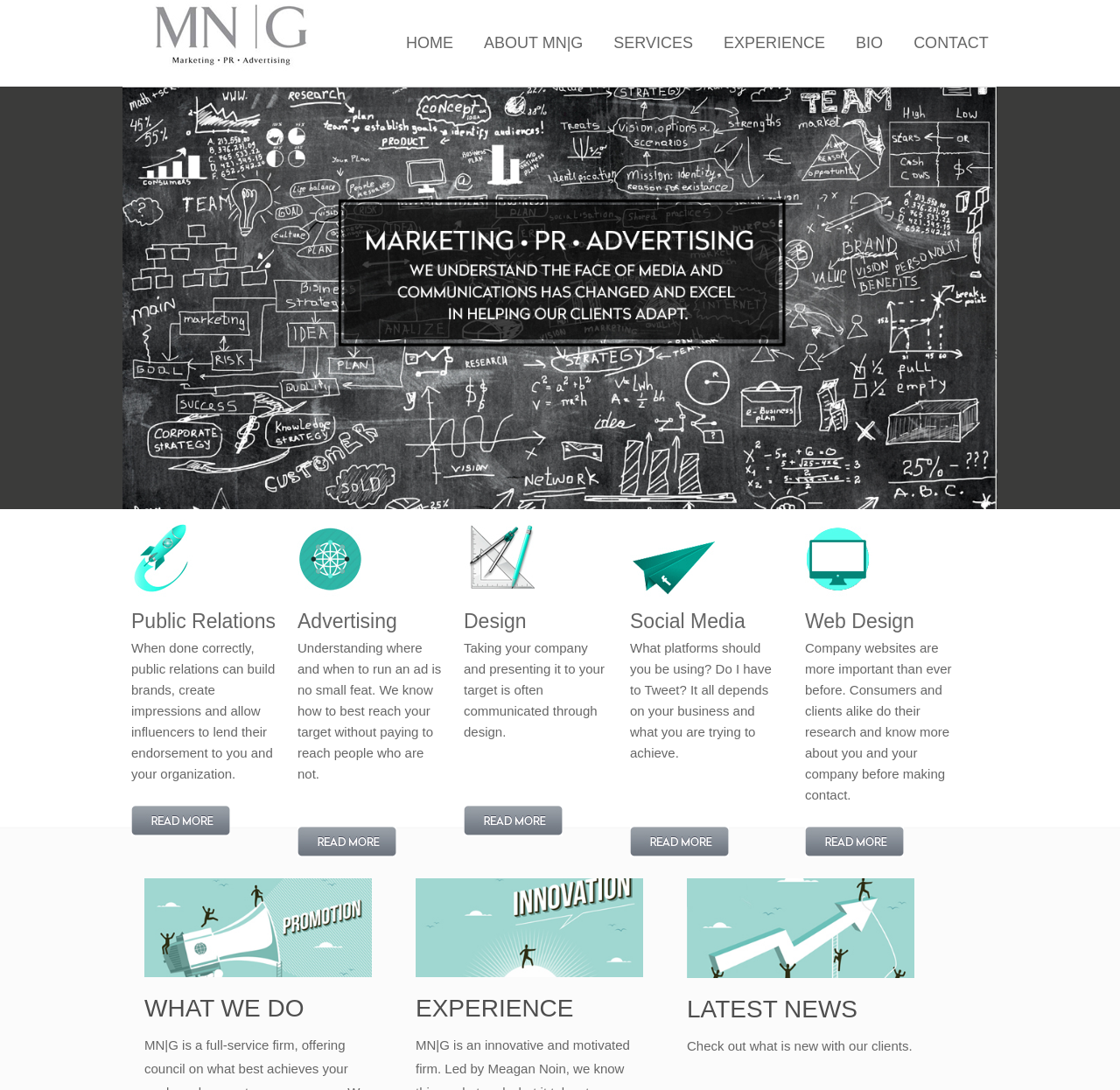Give a one-word or short phrase answer to the question: 
What is the importance of company websites according to MN|G?

More important than ever